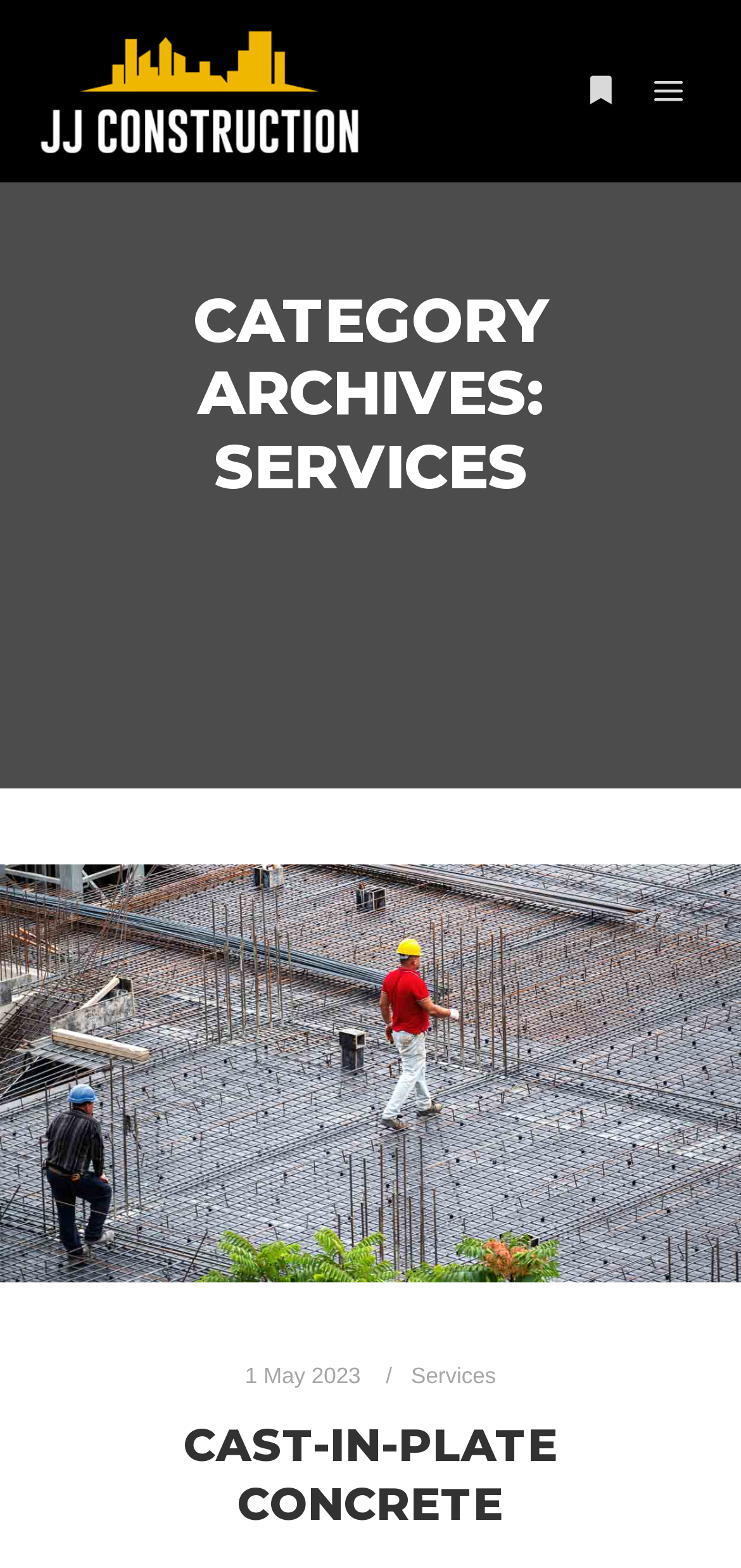Provide an in-depth description of the elements and layout of the webpage.

The webpage is about the services archives of JJ Construction LLC. At the top left, there is a link to JJ Construction LLC, accompanied by an image with the same name. To the right of these elements, there are two buttons: "More info" and "Main menu". 

Below these top elements, there is a heading that reads "CATEGORY ARCHIVES: SERVICES", which spans across the entire width of the page. 

Under this heading, there is a section that appears to be a list of archived services. The first item in this list has an icon, a date "1 May 2023", and a link to "Services". 

Below this list item, there is a heading that reads "CAST-IN-PLATE CONCRETE", which is a specific service offered by JJ Construction LLC. This heading is accompanied by a link with the same name, which is positioned to the right of the heading.